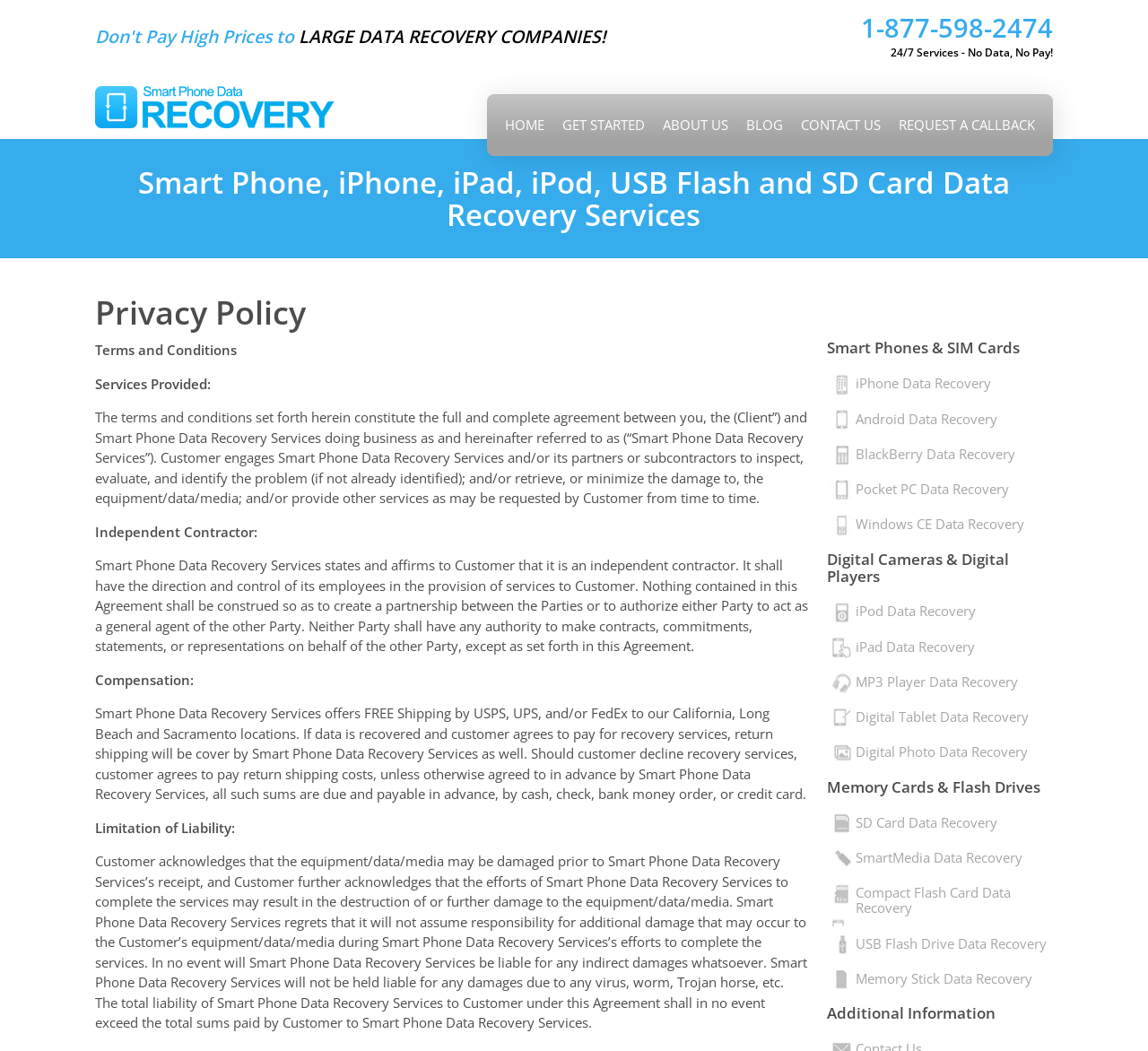What types of memory cards are supported for data recovery?
We need a detailed and exhaustive answer to the question. Please elaborate.

I found the list of supported memory cards by looking at the links under the heading 'Memory Cards & Flash Drives'.